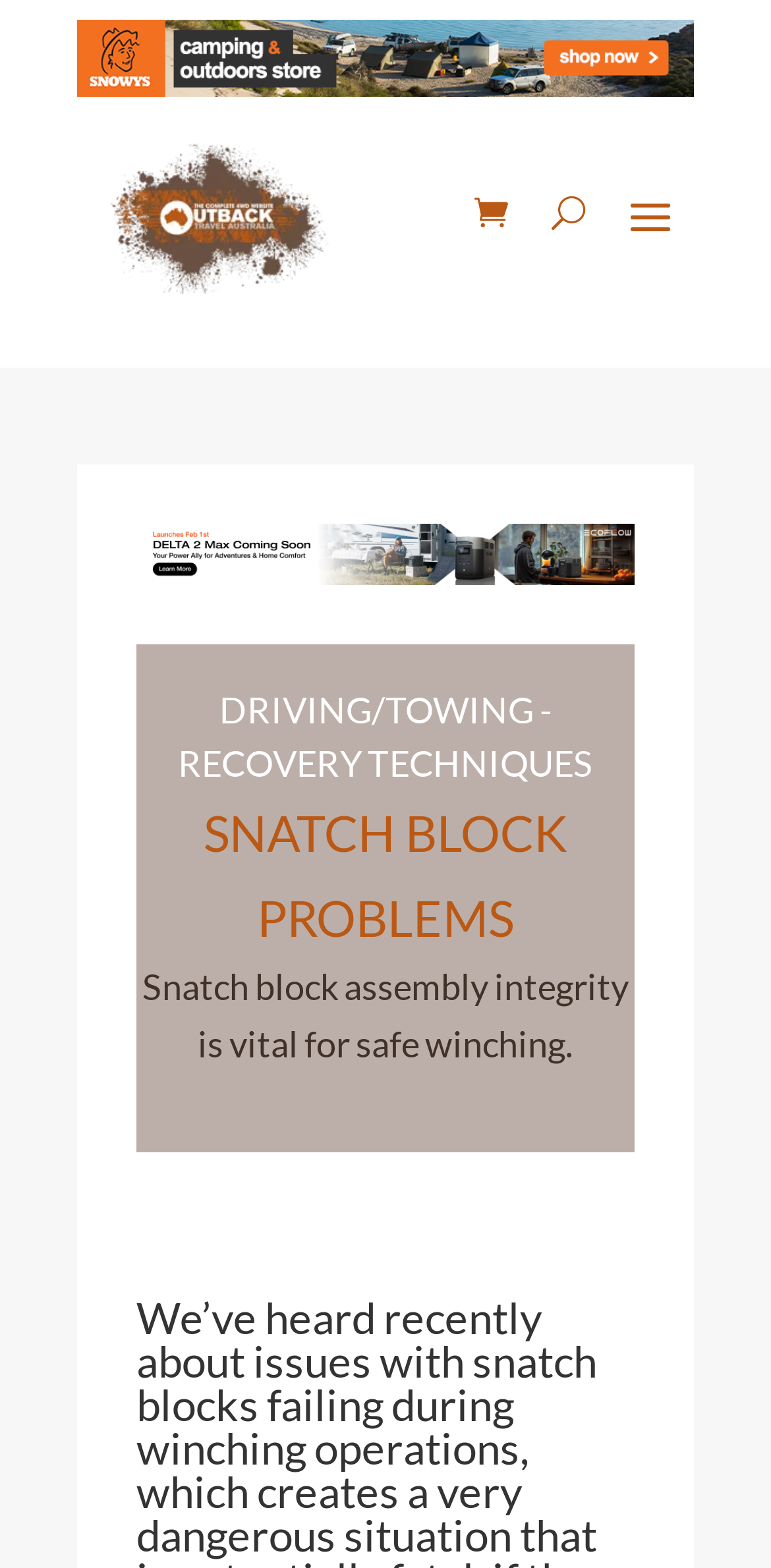What is the warning related to snatch blocks?
Please look at the screenshot and answer in one word or a short phrase.

becomes a missile